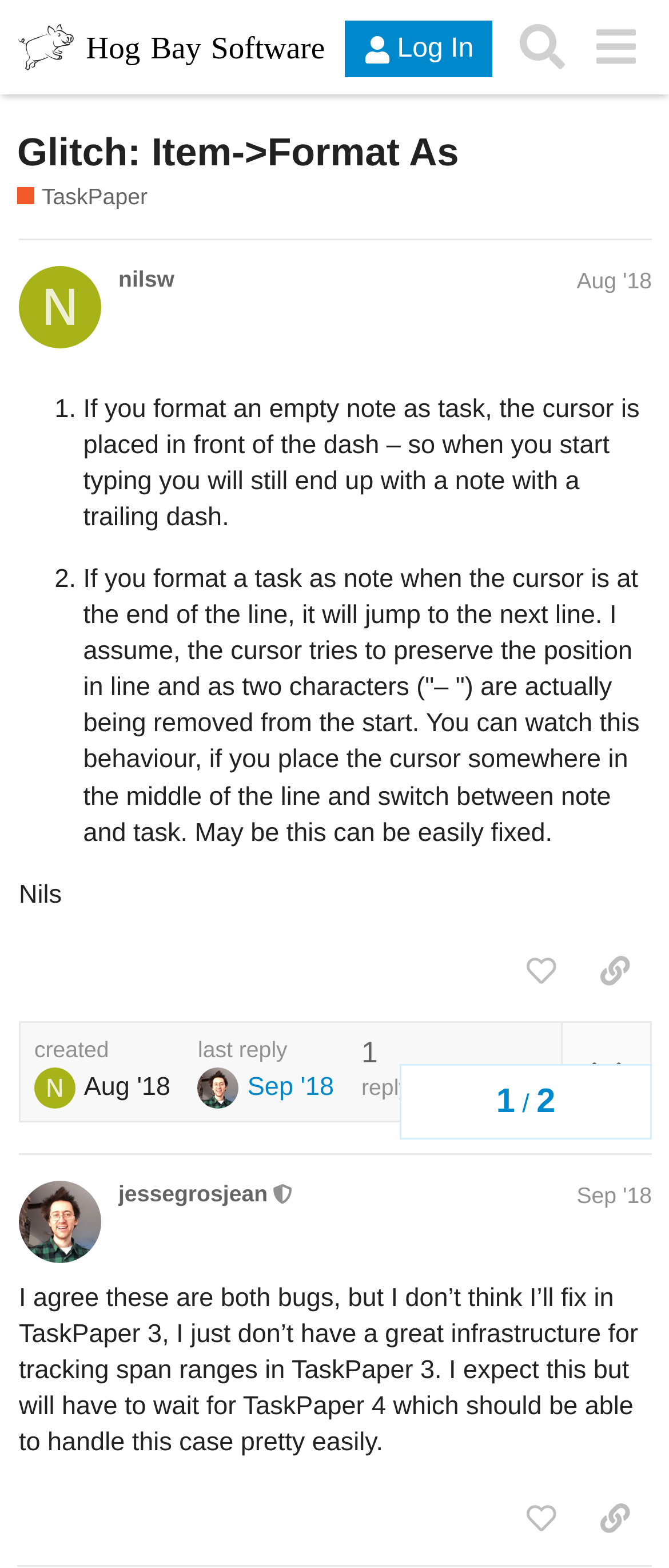Locate the primary heading on the webpage and return its text.

Glitch: Item->Format As